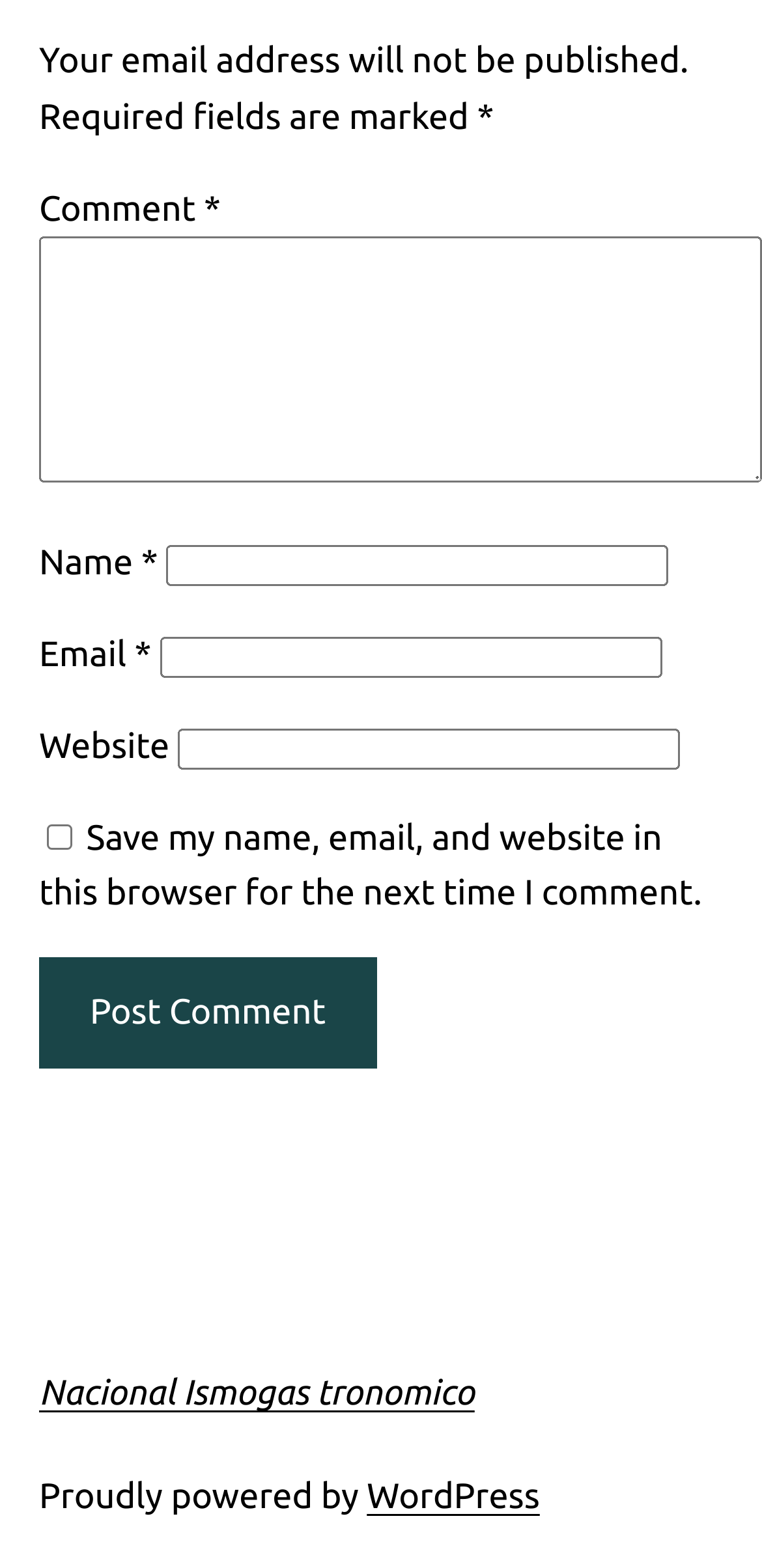Respond to the question with just a single word or phrase: 
What is the label of the first text box?

Comment